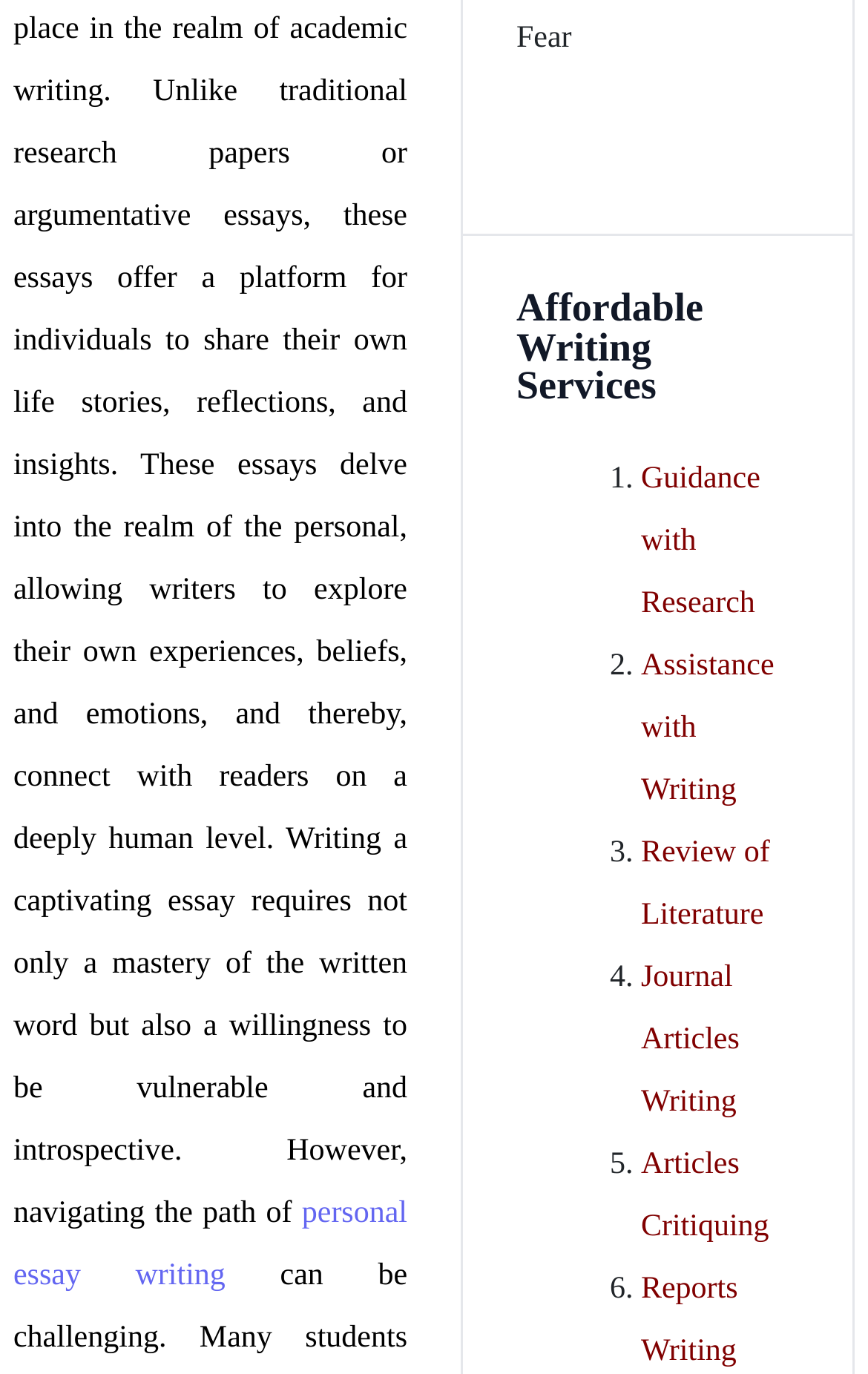Determine the bounding box coordinates of the element that should be clicked to execute the following command: "go to Sitemap".

[0.699, 0.096, 0.817, 0.12]